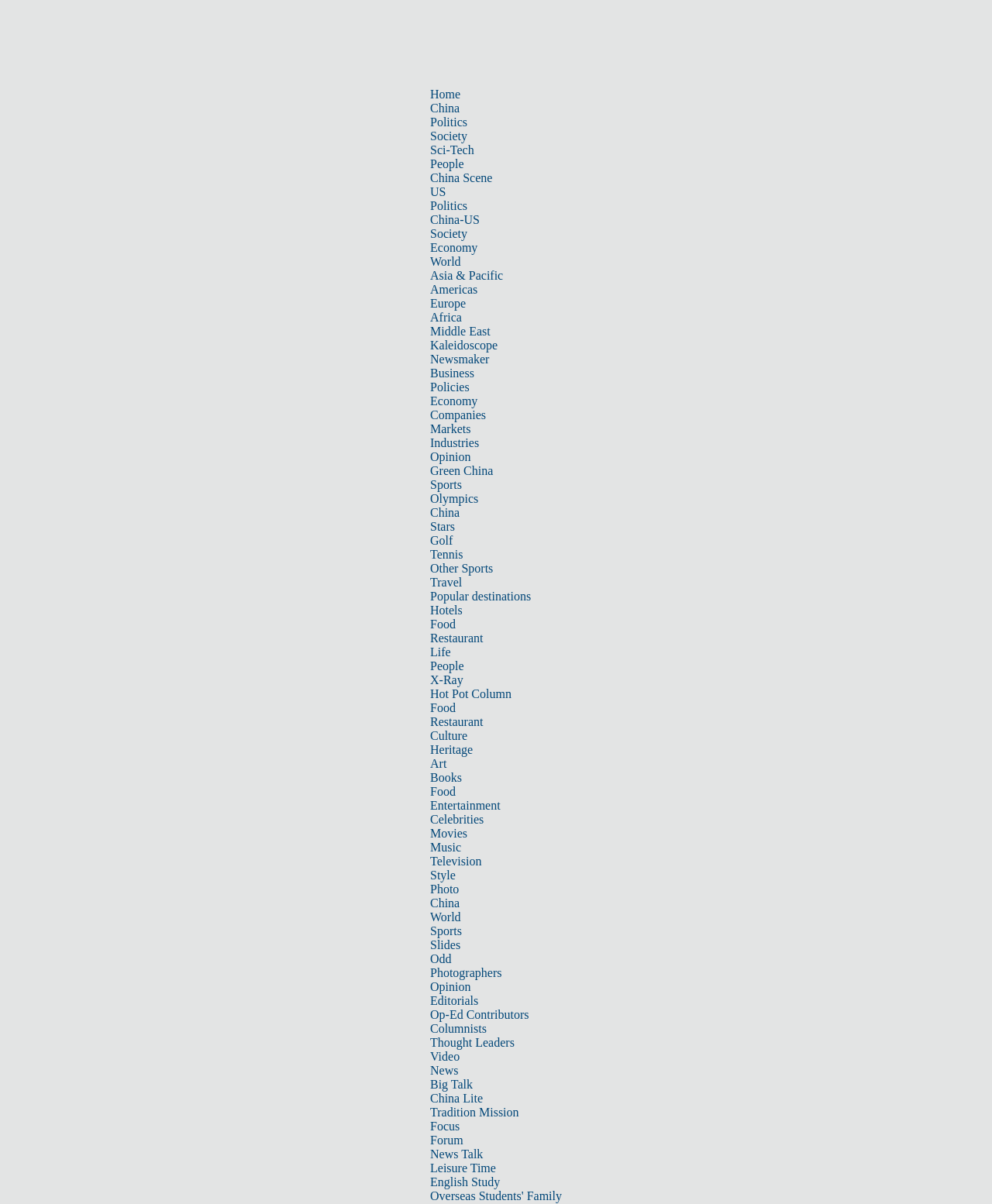Given the element description Hot Pot Column, predict the bounding box coordinates for the UI element in the webpage screenshot. The format should be (top-left x, top-left y, bottom-right x, bottom-right y), and the values should be between 0 and 1.

[0.434, 0.571, 0.516, 0.582]